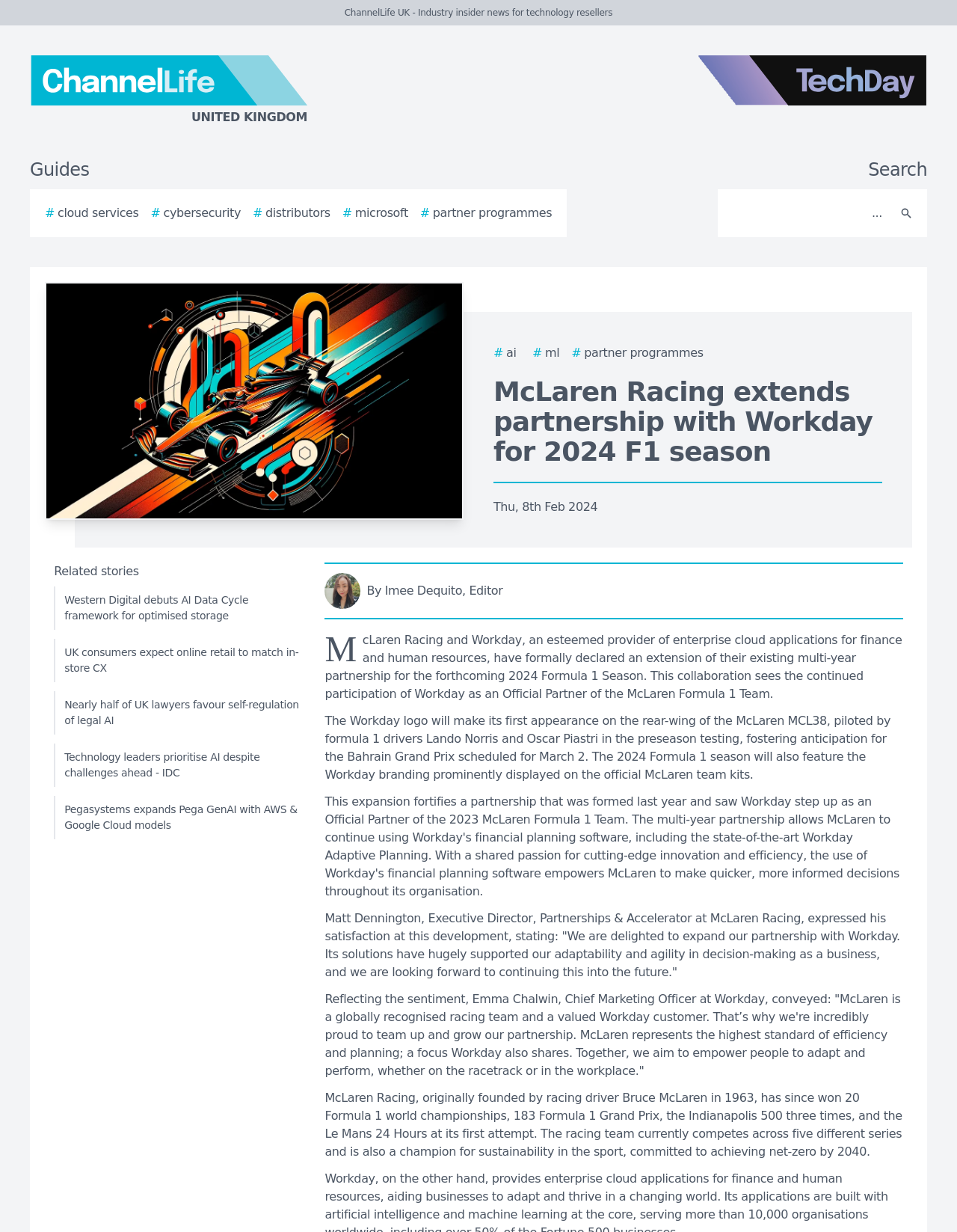Offer a detailed explanation of the webpage layout and contents.

The webpage appears to be an article from ChannelLife UK, a technology news website. At the top, there is a logo of ChannelLife UK on the left and a TechDay logo on the right. Below the logos, there are several links to guides, including cloud services, cybersecurity, distributors, and more.

On the top right, there is a search bar with a search button next to it. Below the search bar, there is a large image that takes up most of the width of the page.

The main article is titled "McLaren Racing extends partnership with Workday for 2024 F1 season" and is divided into several paragraphs. The article discusses the partnership between McLaren Racing and Workday, a provider of enterprise cloud applications, and how it will be extended for the 2024 Formula 1 season. The article includes quotes from executives at McLaren Racing and Workday.

To the right of the article, there are several links to related stories, including articles about Western Digital, UK consumers' expectations of online retail, and technology leaders' priorities.

There are a total of 5 images on the page, including the ChannelLife UK logo, the TechDay logo, the author's image, the story image, and an image of the search button.